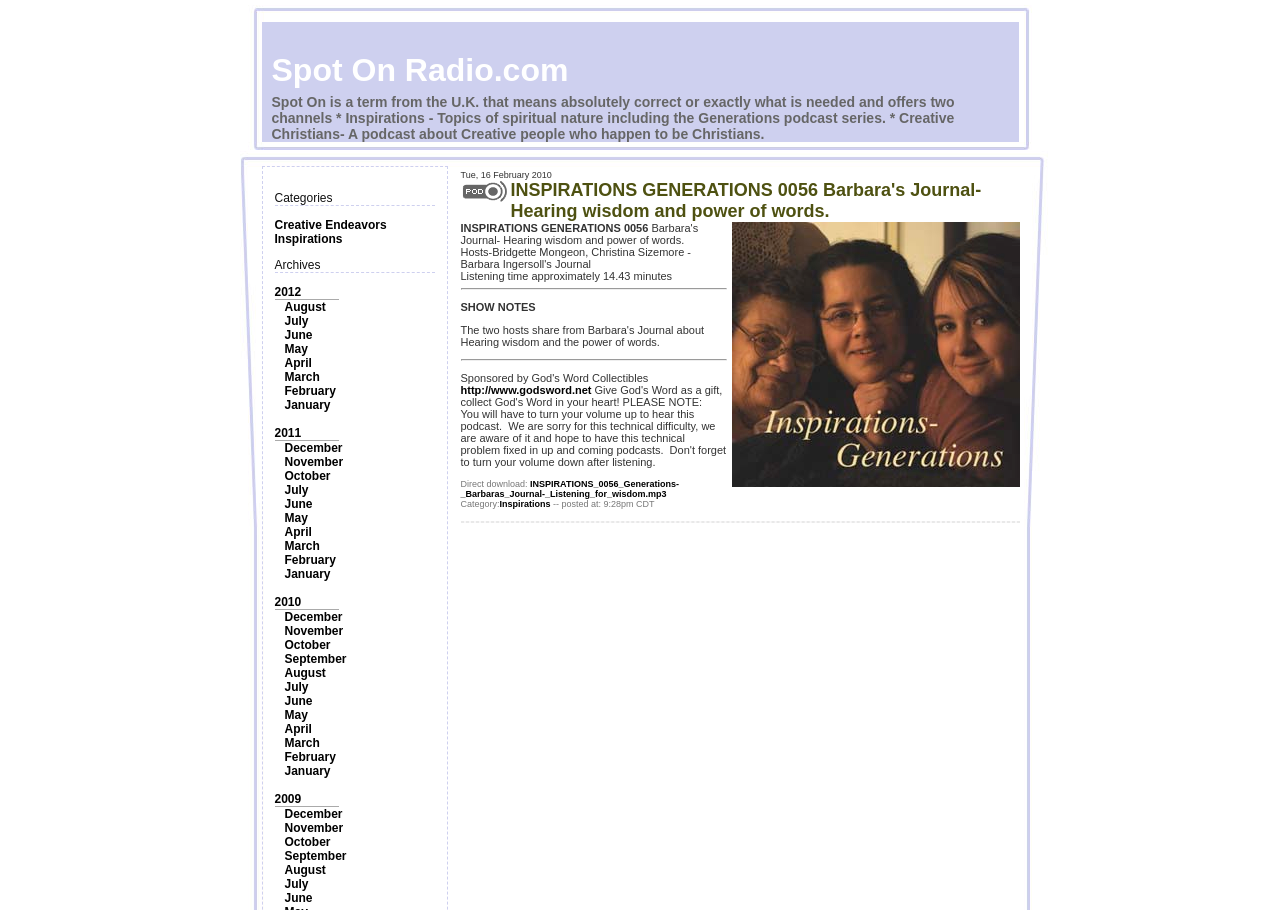Pinpoint the bounding box coordinates of the clickable area necessary to execute the following instruction: "Download the 'INSPIRATIONS_0056_Generations-_Barbaras_Journal-_Listening_for_wisdom.mp3' file". The coordinates should be given as four float numbers between 0 and 1, namely [left, top, right, bottom].

[0.36, 0.526, 0.53, 0.548]